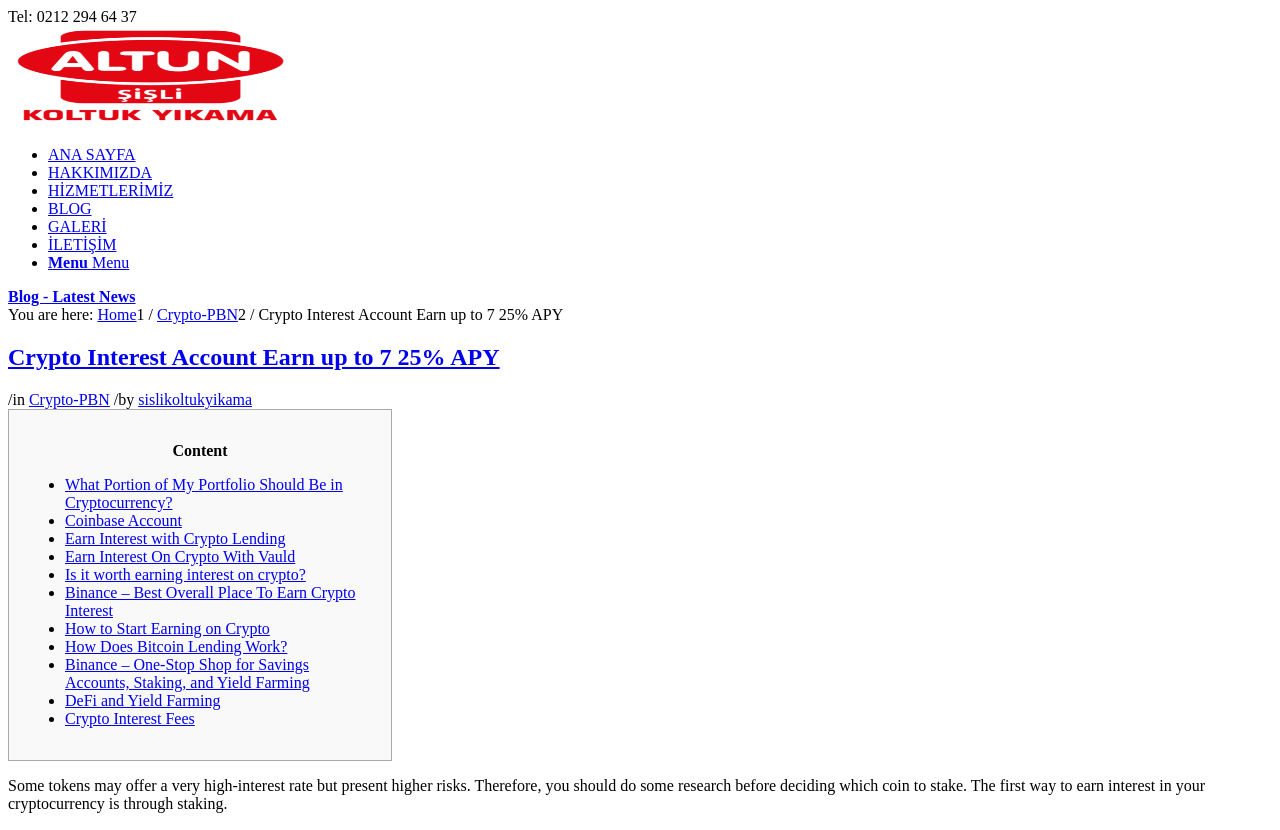Please identify the bounding box coordinates of the element that needs to be clicked to perform the following instruction: "view about us page".

None